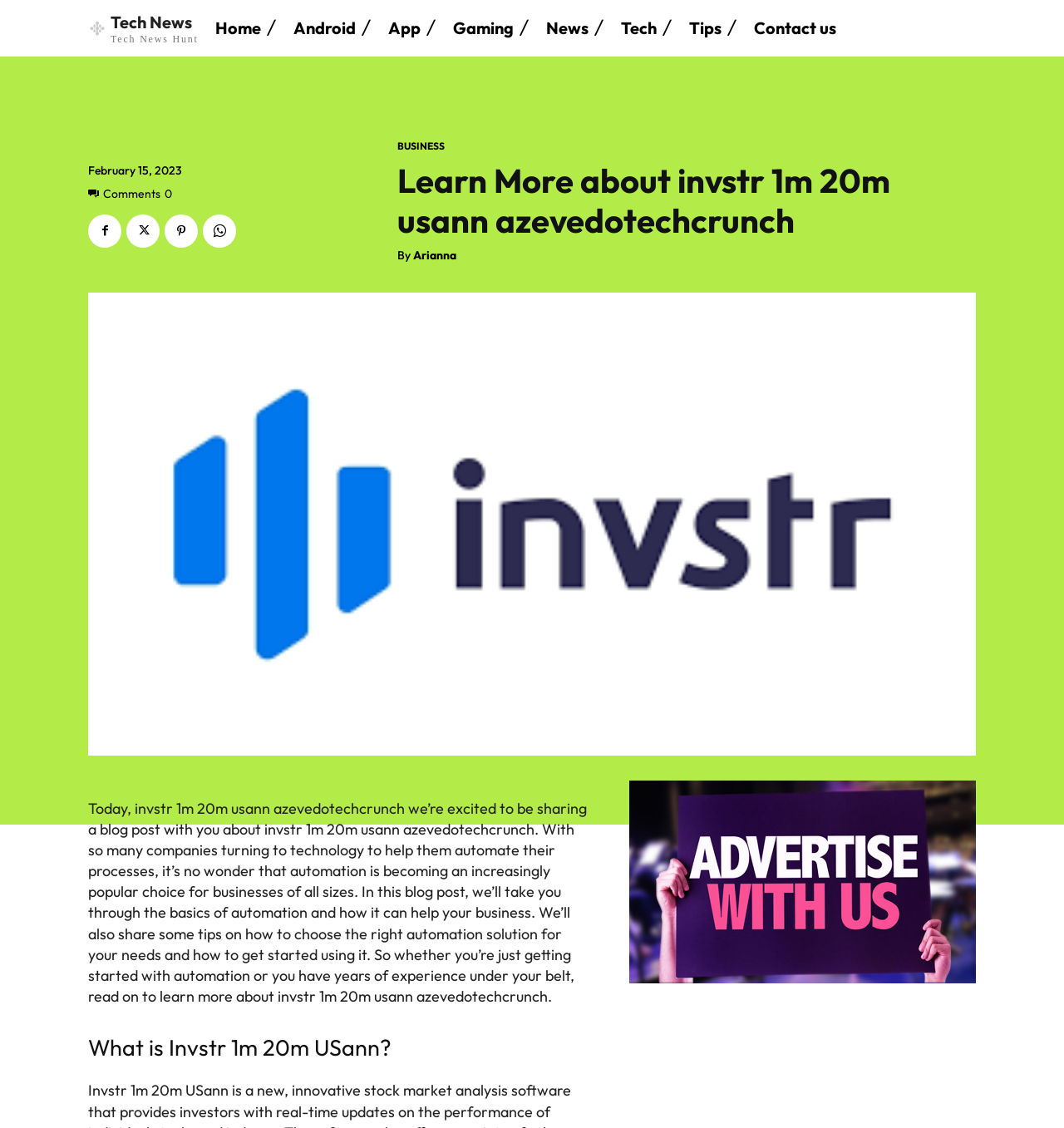What is the date of the blog post?
Please provide a single word or phrase as the answer based on the screenshot.

February 15, 2023